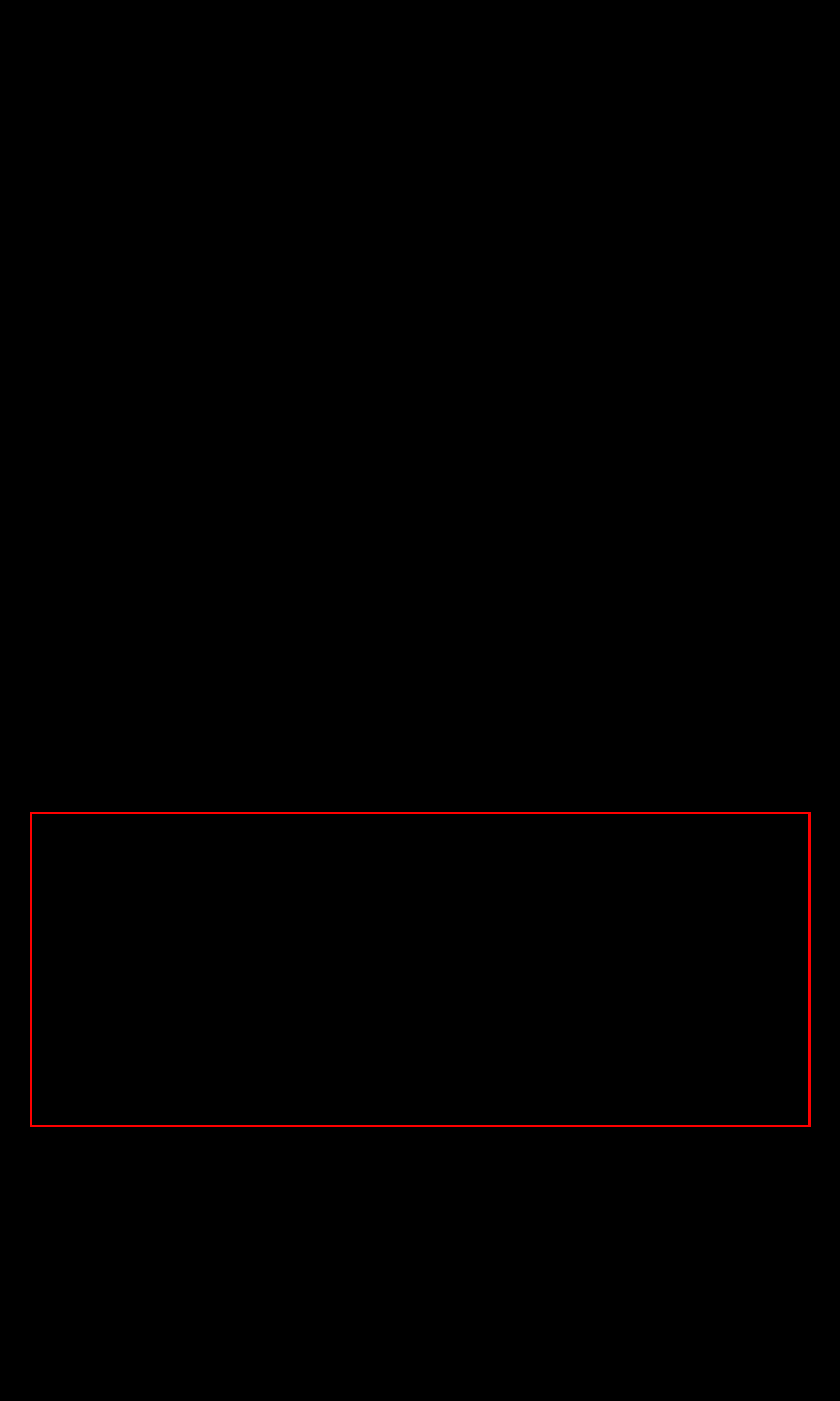You are provided with a screenshot of a webpage that includes a UI element enclosed in a red rectangle. Extract the text content inside this red rectangle.

If you are single, you may feel depressed about your love life, especially if you have been looking for an extended period. Occasionally, all it takes is an excellent break to find yourself matched with someone who is an excellent match for you. However, how you view yourself, romance, and life, in general, plays a significant role in your likelihood of finding an outstanding mate.